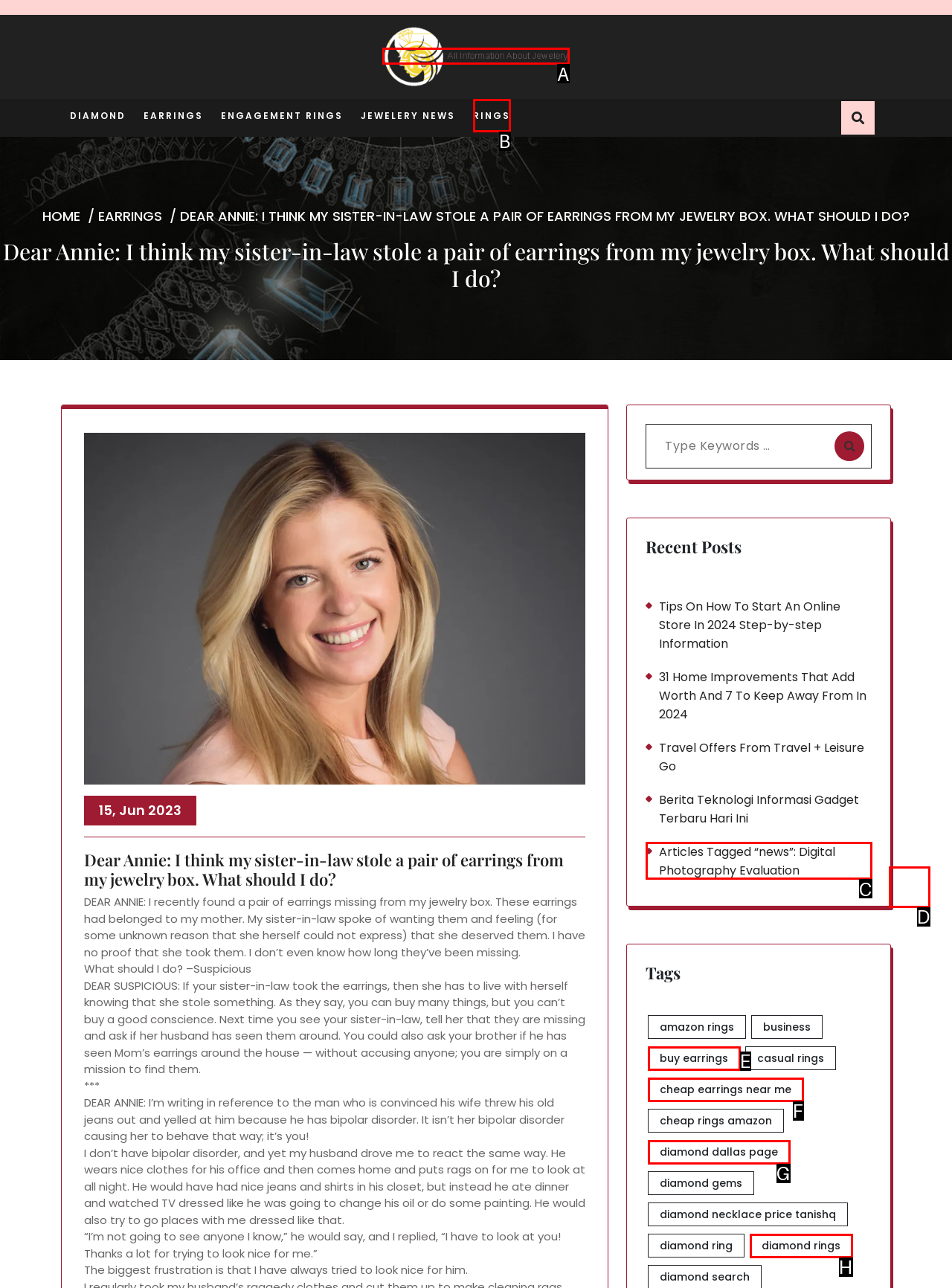Point out the option that needs to be clicked to fulfill the following instruction: Click on the 'FG' link
Answer with the letter of the appropriate choice from the listed options.

A